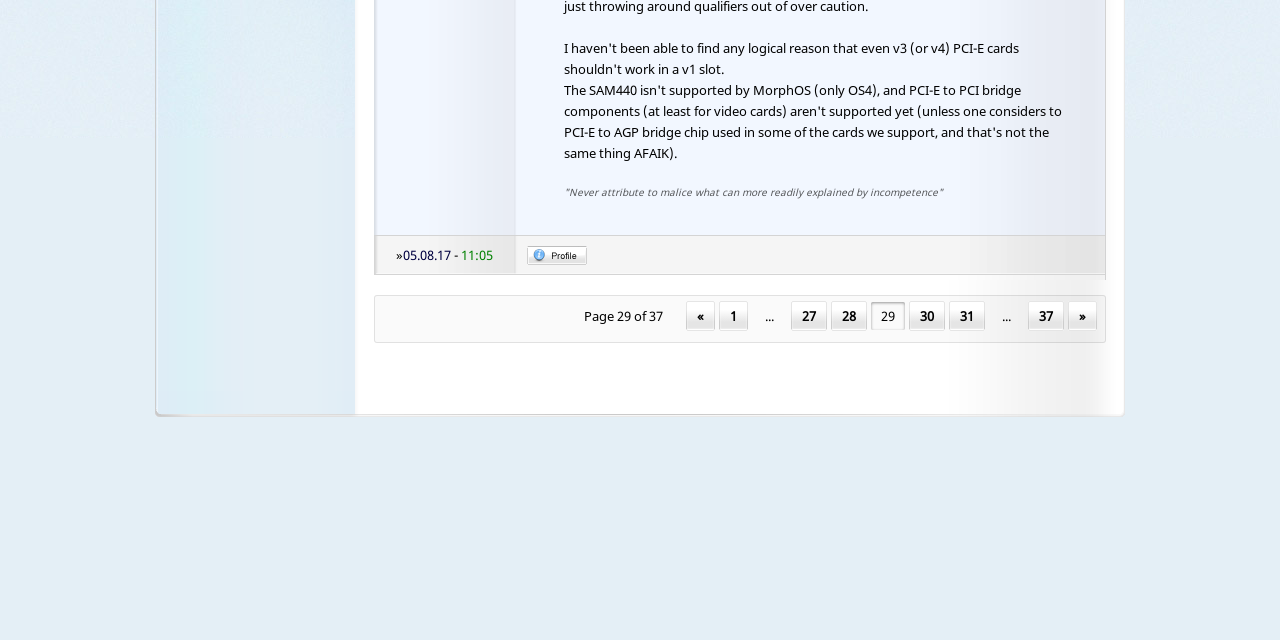For the following element description, predict the bounding box coordinates in the format (top-left x, top-left y, bottom-right x, bottom-right y). All values should be floating point numbers between 0 and 1. Description: «

[0.536, 0.47, 0.558, 0.517]